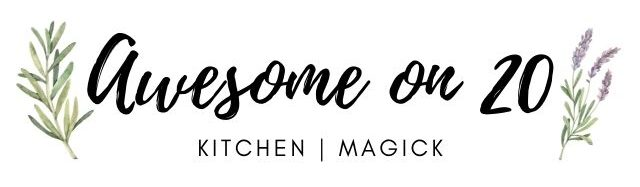Provide a one-word or short-phrase response to the question:
What is the purpose of the rosemary and lavender sprigs?

Add a touch of nature